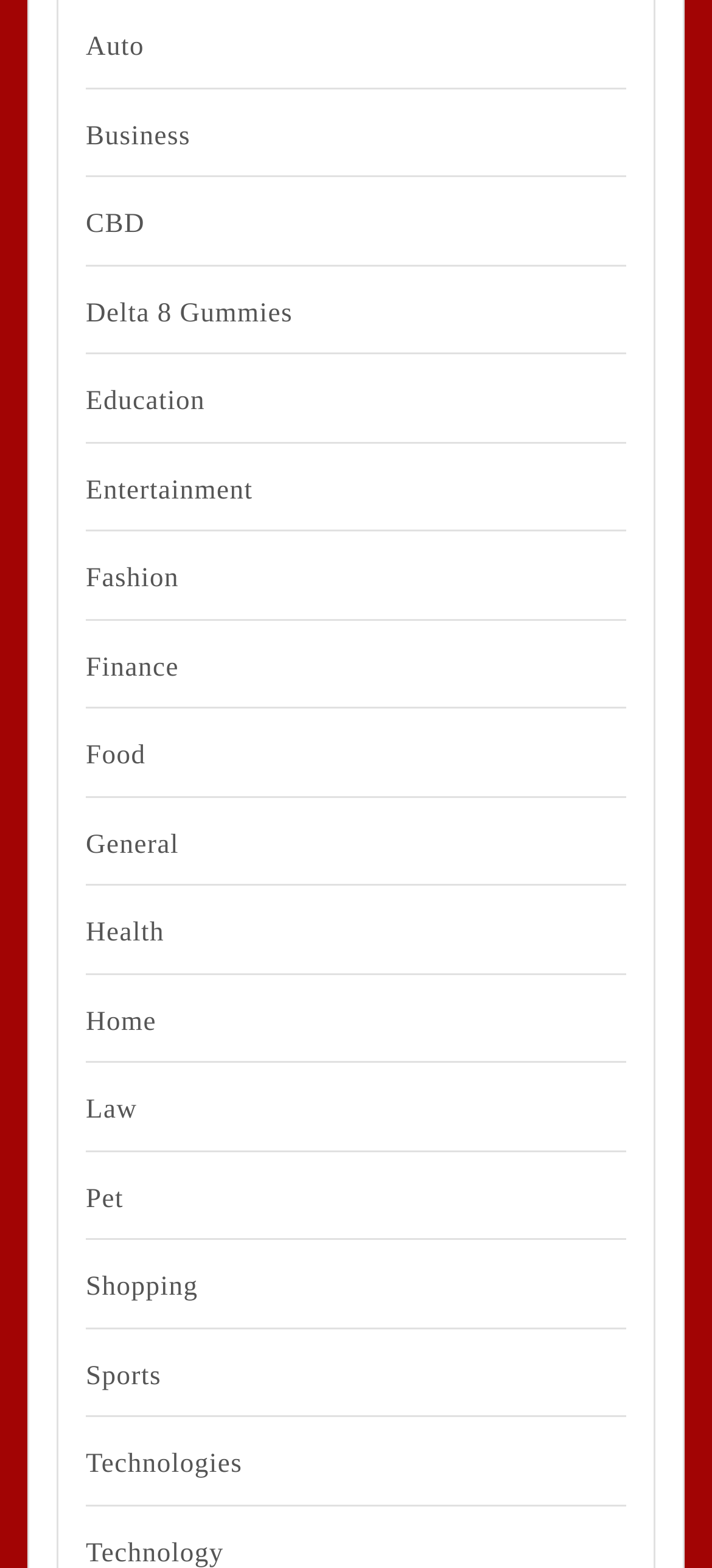Locate the bounding box coordinates of the element that needs to be clicked to carry out the instruction: "View Health". The coordinates should be given as four float numbers ranging from 0 to 1, i.e., [left, top, right, bottom].

[0.121, 0.583, 0.79, 0.609]